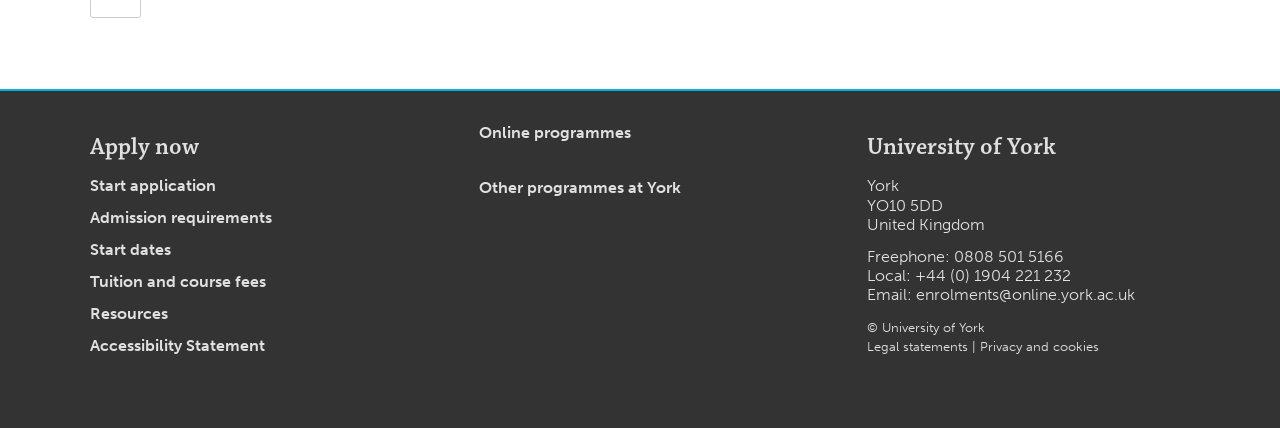Give a one-word or short phrase answer to the question: 
What is the freephone number?

0808 501 5166